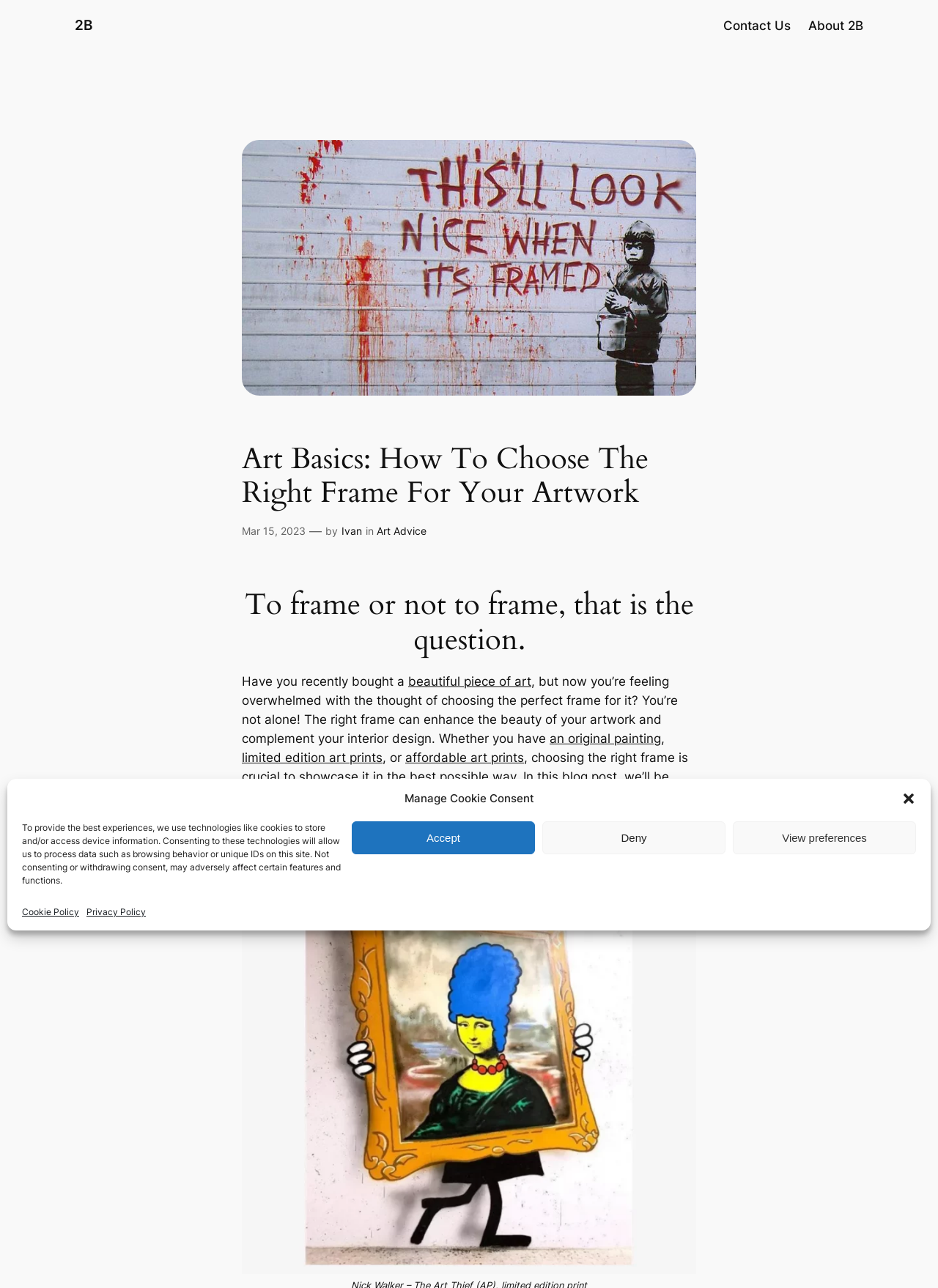Could you provide the bounding box coordinates for the portion of the screen to click to complete this instruction: "Go to 'Contact Us'"?

[0.771, 0.012, 0.843, 0.027]